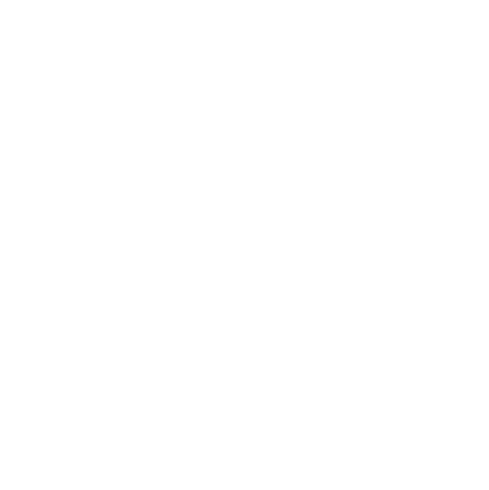Is the toy gun sight suitable for night vision applications?
Respond to the question with a single word or phrase according to the image.

Yes